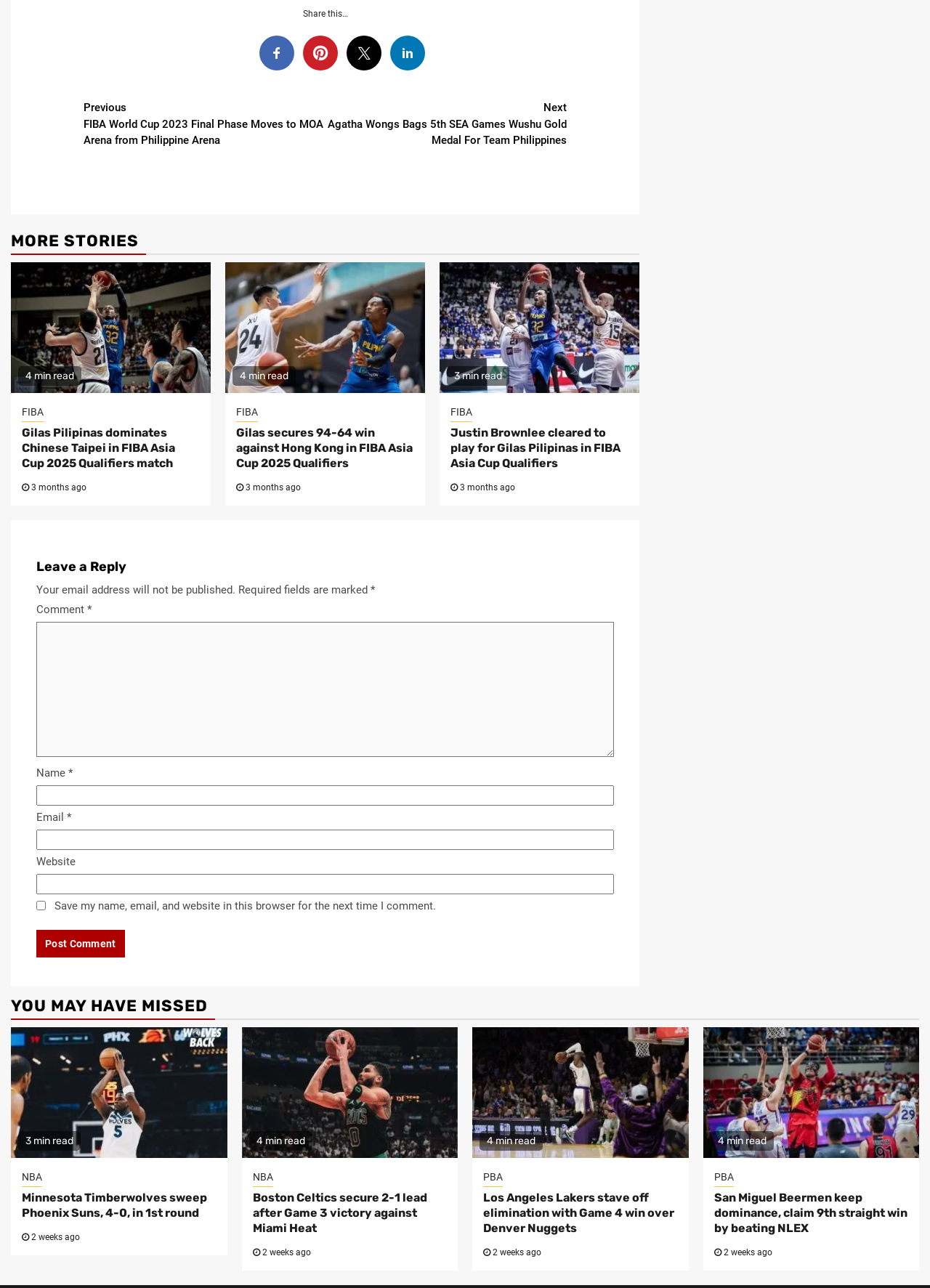Can you provide the bounding box coordinates for the element that should be clicked to implement the instruction: "Read the article 'Gilas Pilipinas overwhelms Chinese Taipei in FIBA Asia Cup 2025 Qualifiers match'"?

[0.012, 0.204, 0.227, 0.305]